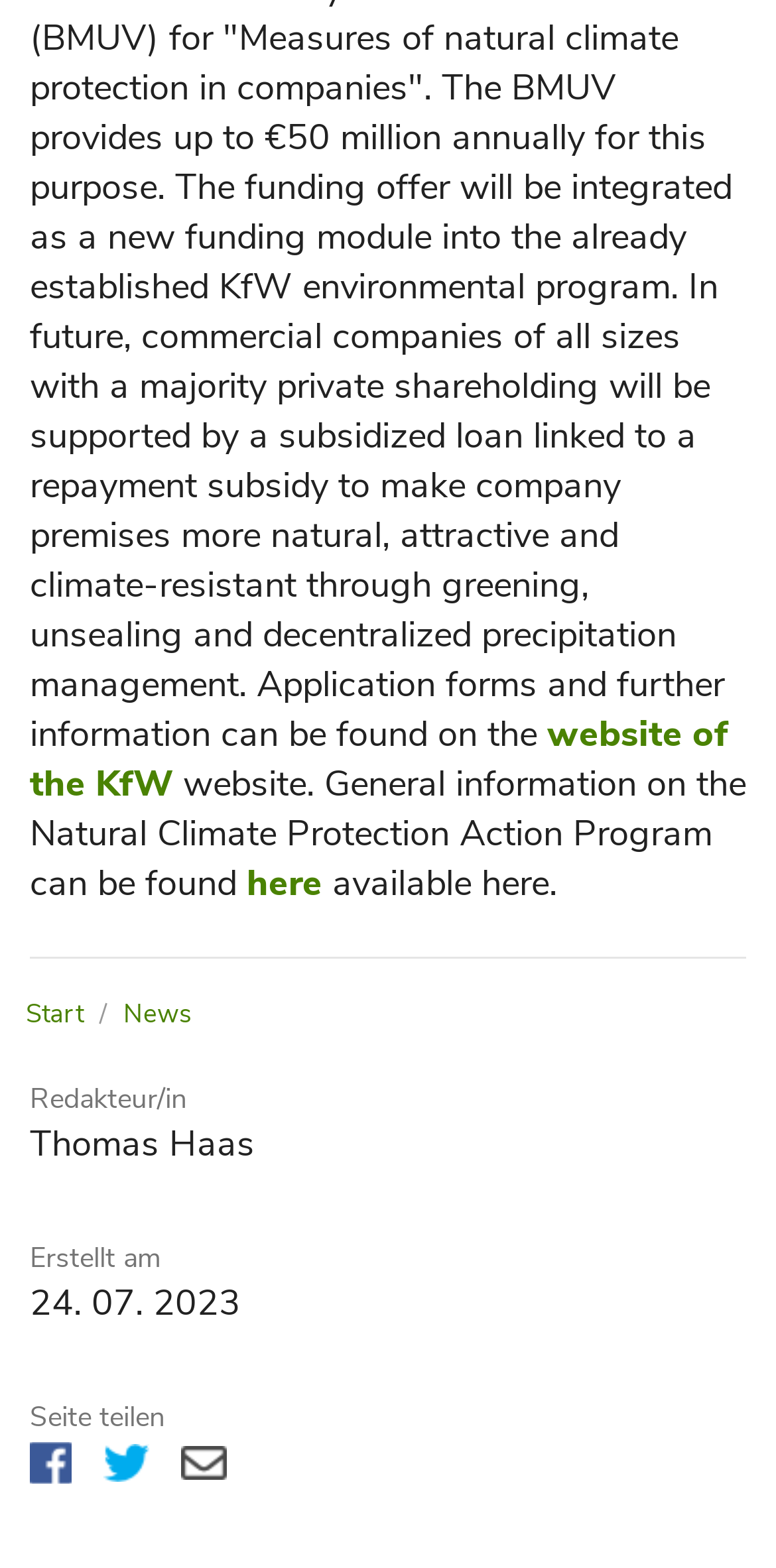When was the page created?
Using the image, respond with a single word or phrase.

24. 07. 2023